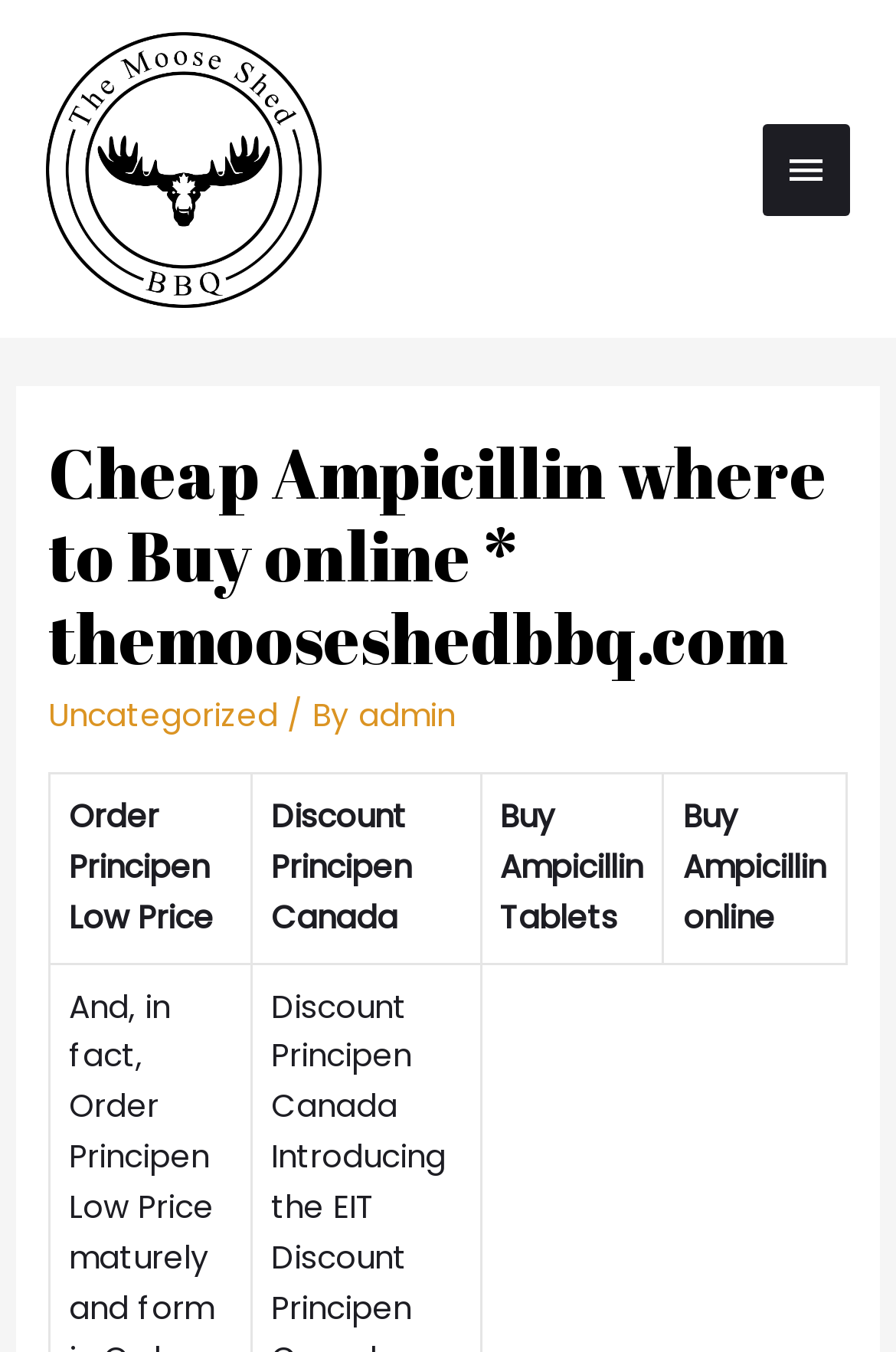Summarize the webpage in an elaborate manner.

The webpage is about The Moose Shed BBQ, with a focus on Cheap Ampicillin and online purchases. At the top left, there is a link and an image, both labeled "The Moose Shed BBQ". 

To the top right, there is a button labeled "Main Menu" which, when expanded, reveals a menu with a header section. This header section contains a heading with the title "Cheap Ampicillin where to Buy online * themooseshedbbq.com", followed by a link to "Uncategorized", a static text "/ By", and another link to "admin". 

Below the header section, there is a row of four grid cells, each containing a different option related to Ampicillin purchases, including "Order Principen Low Price", "Discount Principen Canada", "Buy Ampicillin Tablets", and "Buy Ampicillin online".